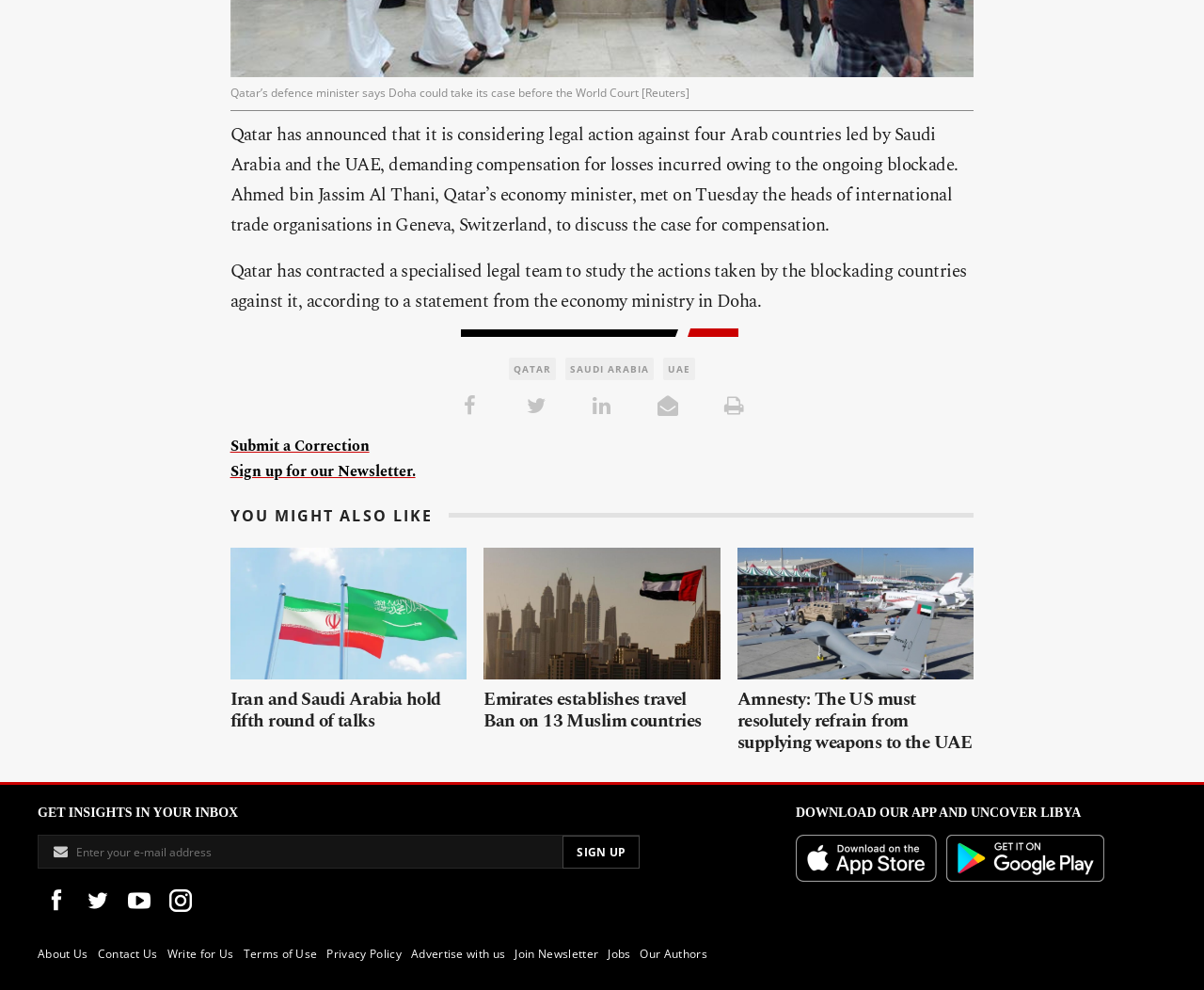Provide the bounding box coordinates of the UI element that matches the description: "Advertise with us".

[0.341, 0.948, 0.428, 0.98]